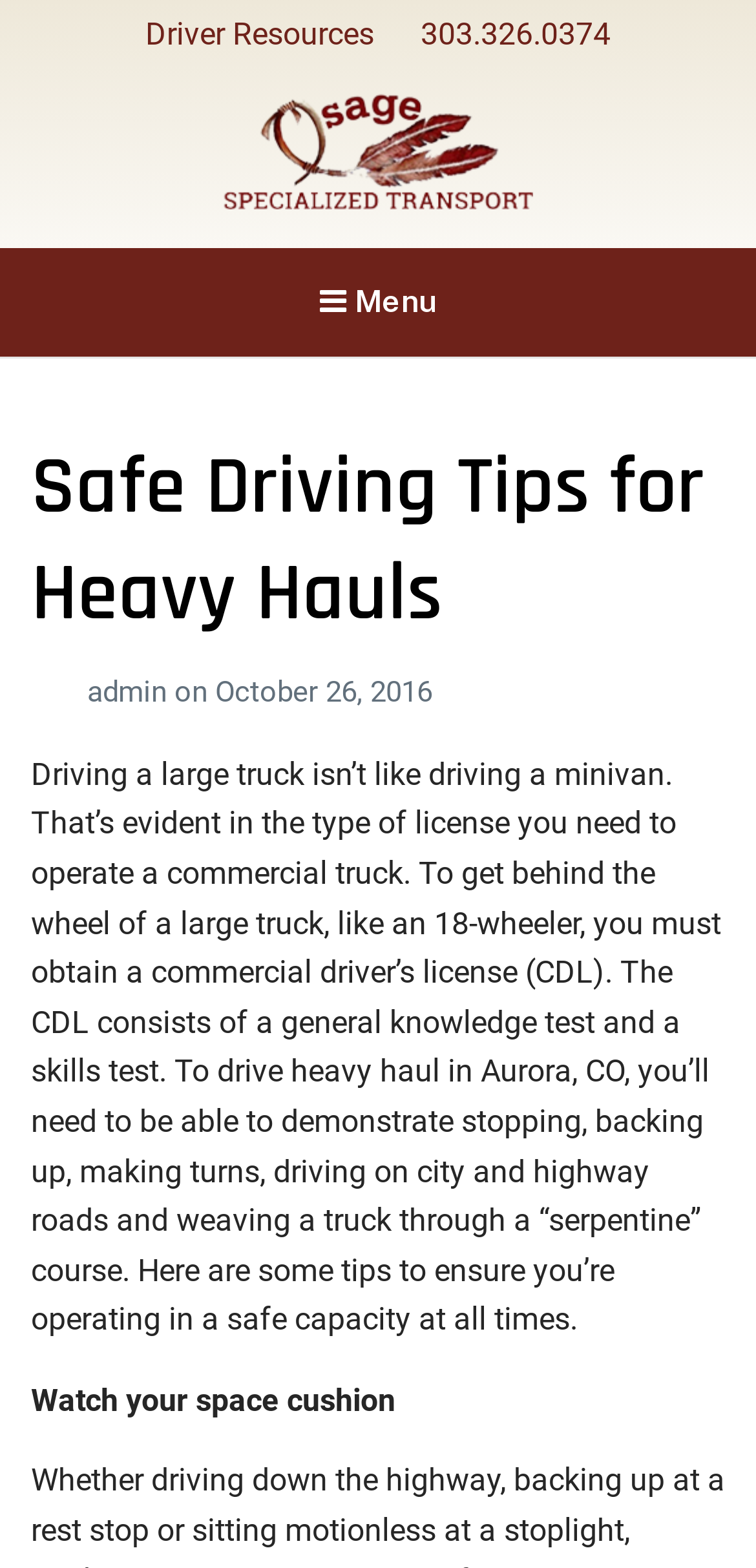Please answer the following query using a single word or phrase: 
What is the purpose of the skills test for CDL?

Demonstrate driving skills